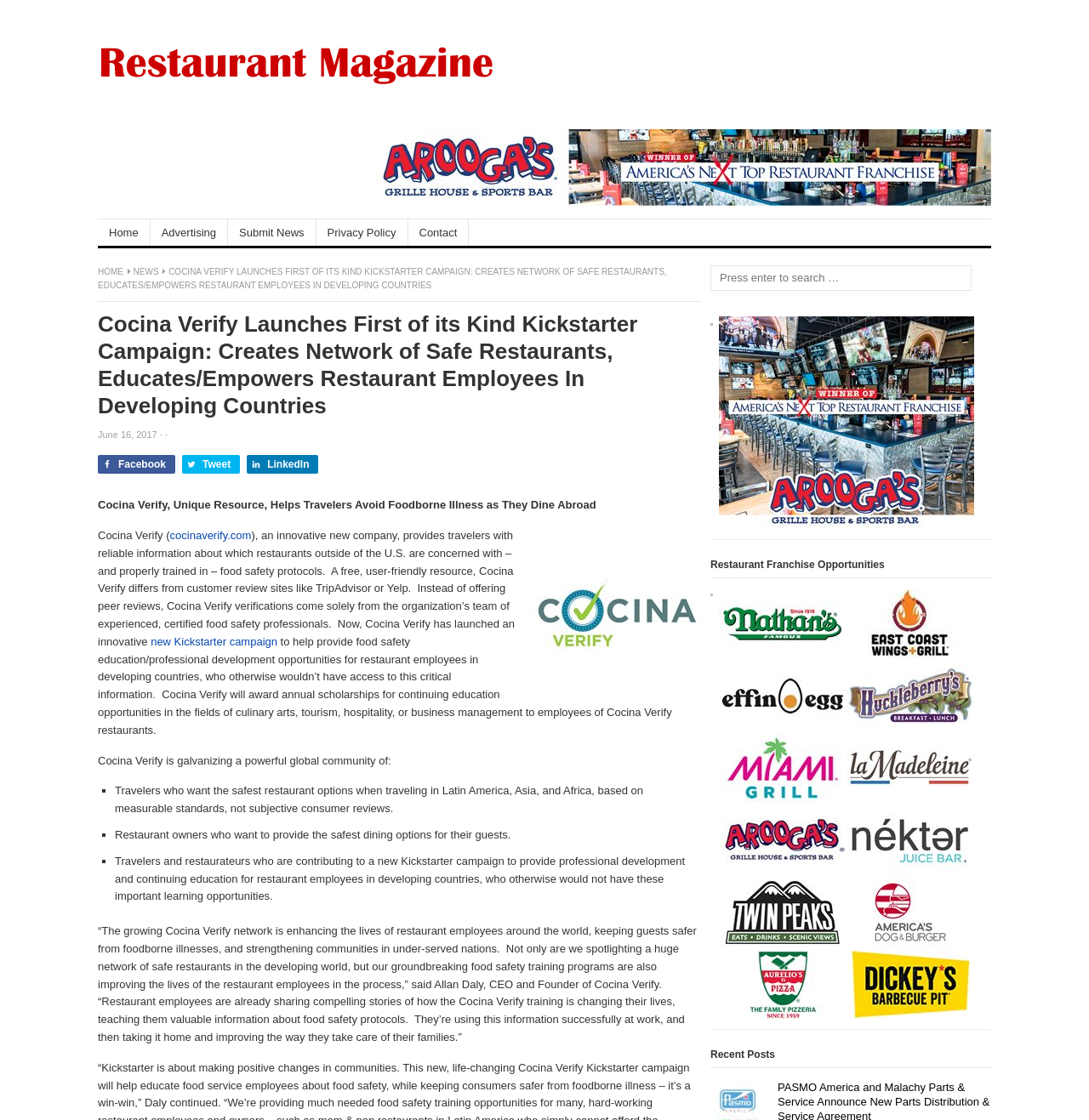Determine the bounding box for the HTML element described here: "Submit News". The coordinates should be given as [left, top, right, bottom] with each number being a float between 0 and 1.

[0.209, 0.196, 0.29, 0.219]